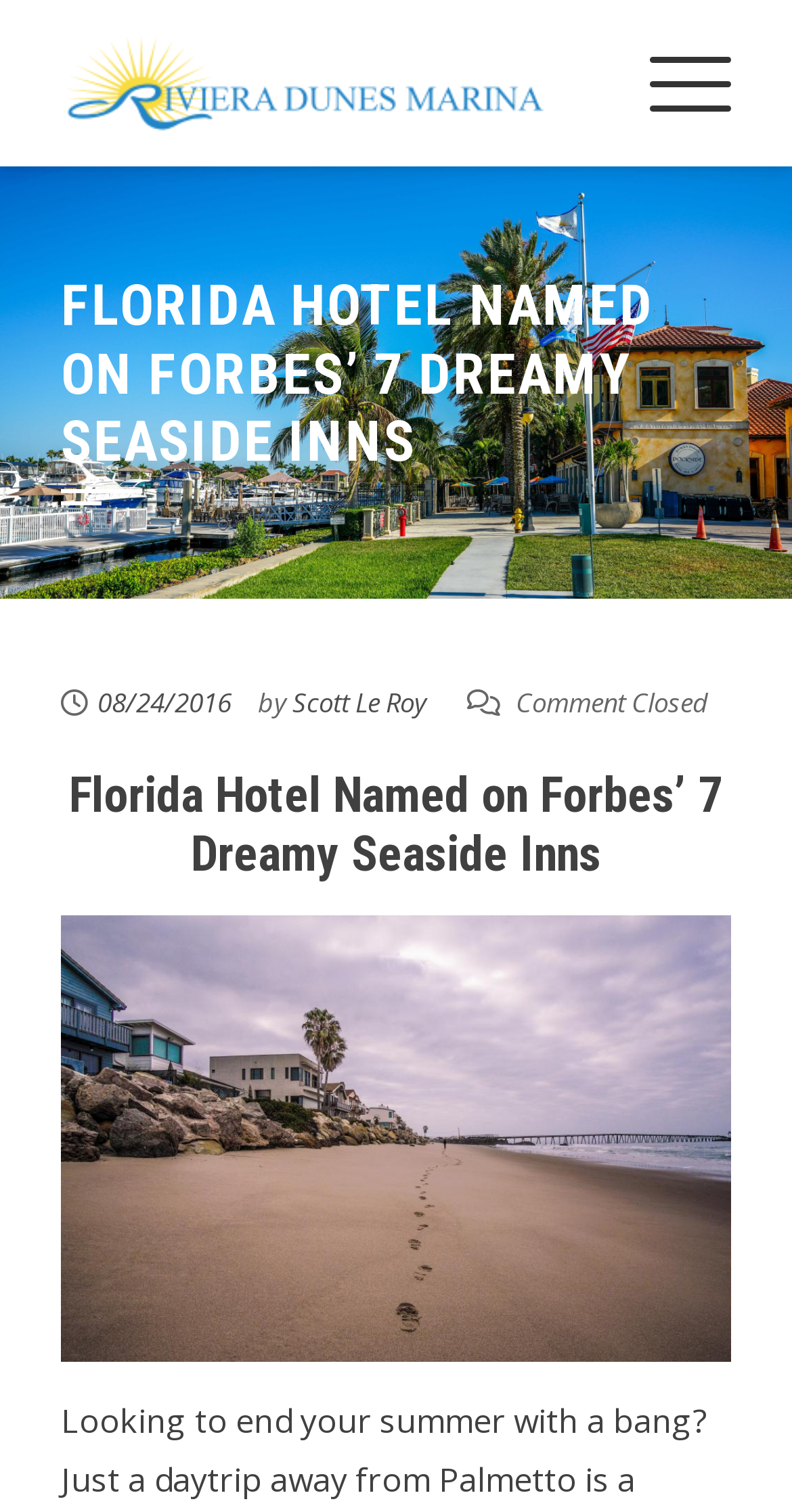Please provide a comprehensive answer to the question based on the screenshot: What is the name of the hotel mentioned?

The name of the hotel is mentioned in the link and image elements at the top of the webpage, which is 'Riviera Dunes Marina'.